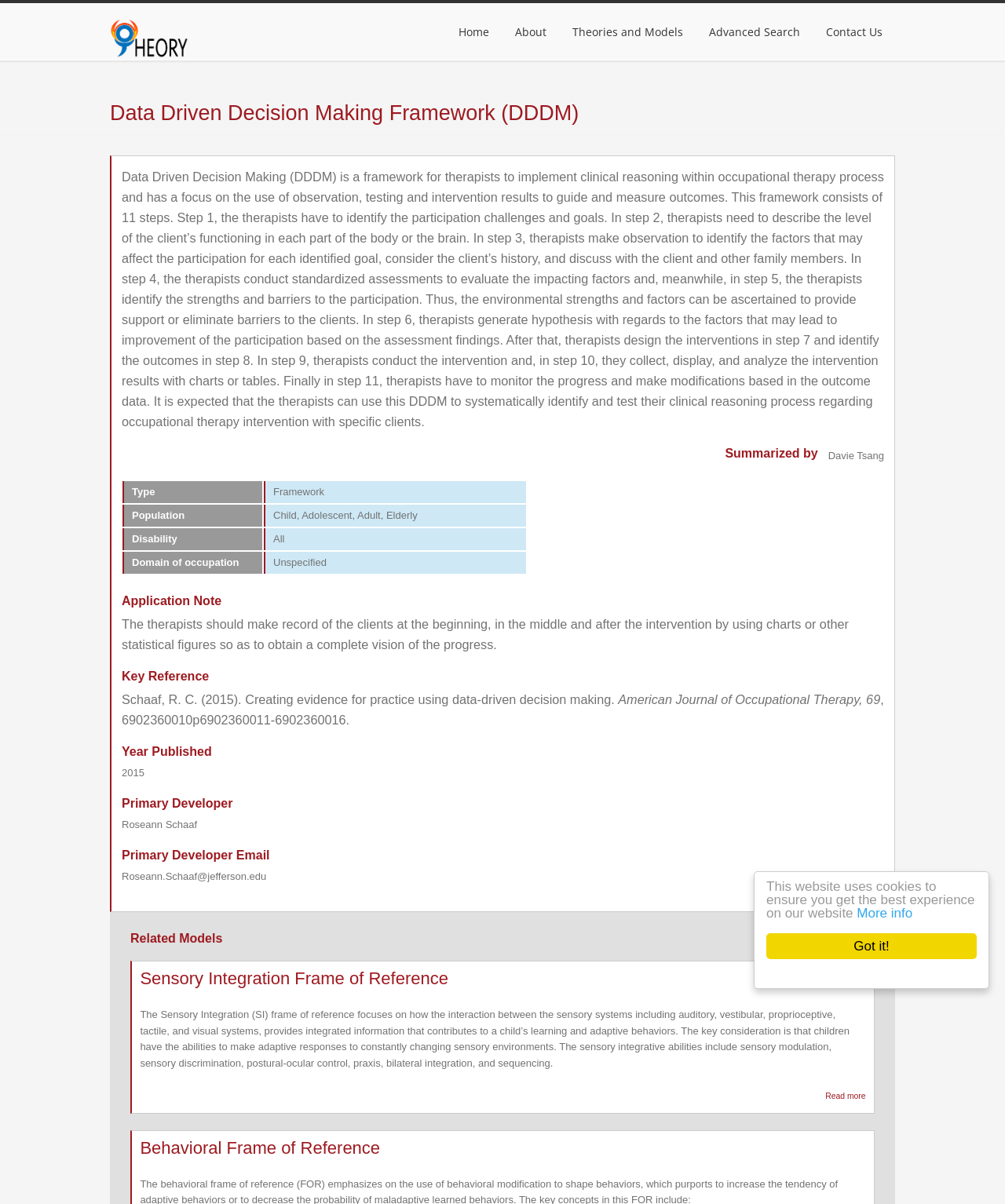Identify the bounding box coordinates of the area you need to click to perform the following instruction: "Click the 'Home' link".

[0.444, 0.003, 0.499, 0.044]